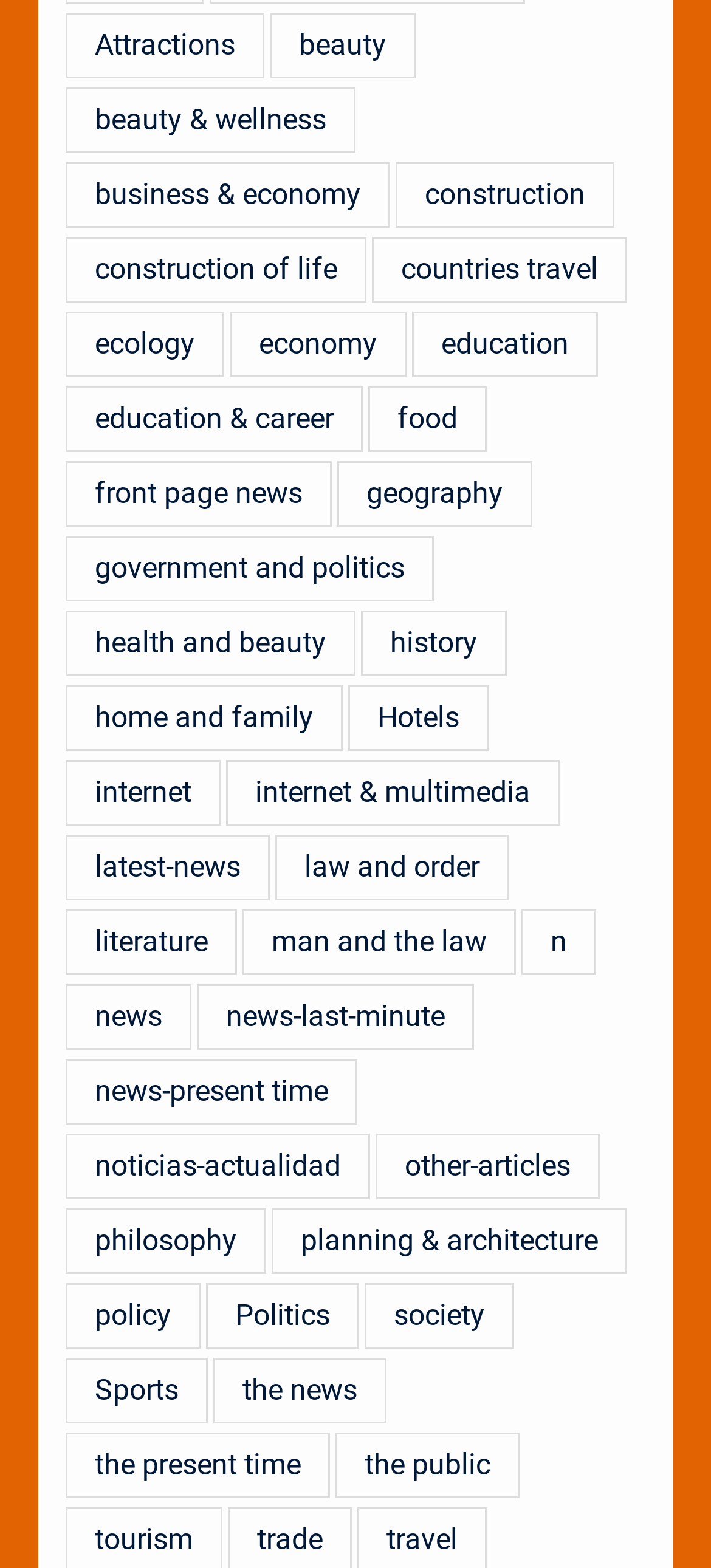Ascertain the bounding box coordinates for the UI element detailed here: "policy". The coordinates should be provided as [left, top, right, bottom] with each value being a float between 0 and 1.

[0.092, 0.818, 0.282, 0.86]